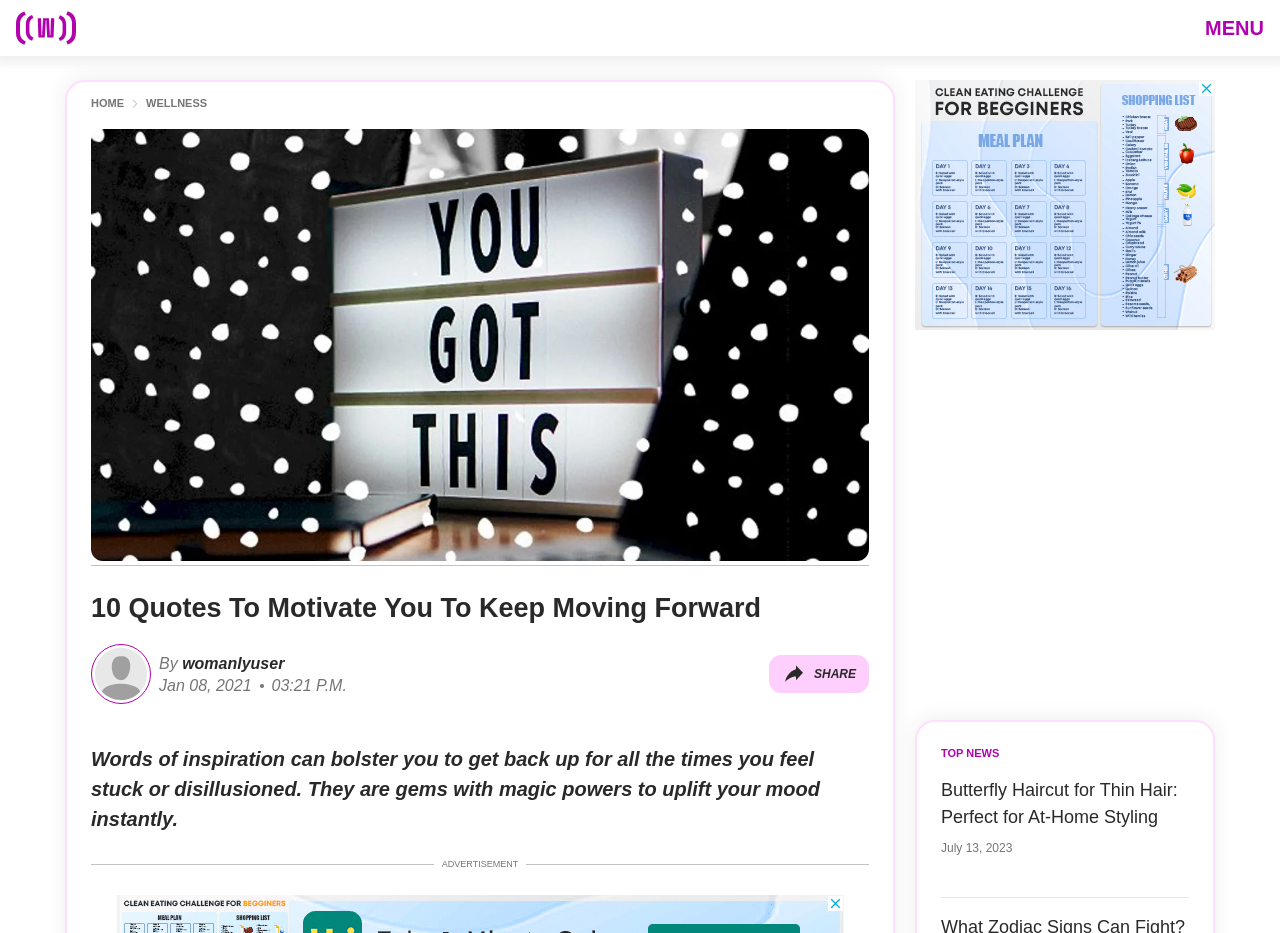Given the content of the image, can you provide a detailed answer to the question?
What is the purpose of the quotes on this webpage?

Based on the webpage's content, it appears that the quotes are intended to inspire and motivate readers to keep moving forward, especially when they feel stuck or disillusioned. The quotes are presented as 'gems with magic powers to uplift your mood instantly', suggesting that they are meant to have a positive impact on the reader's emotional state.